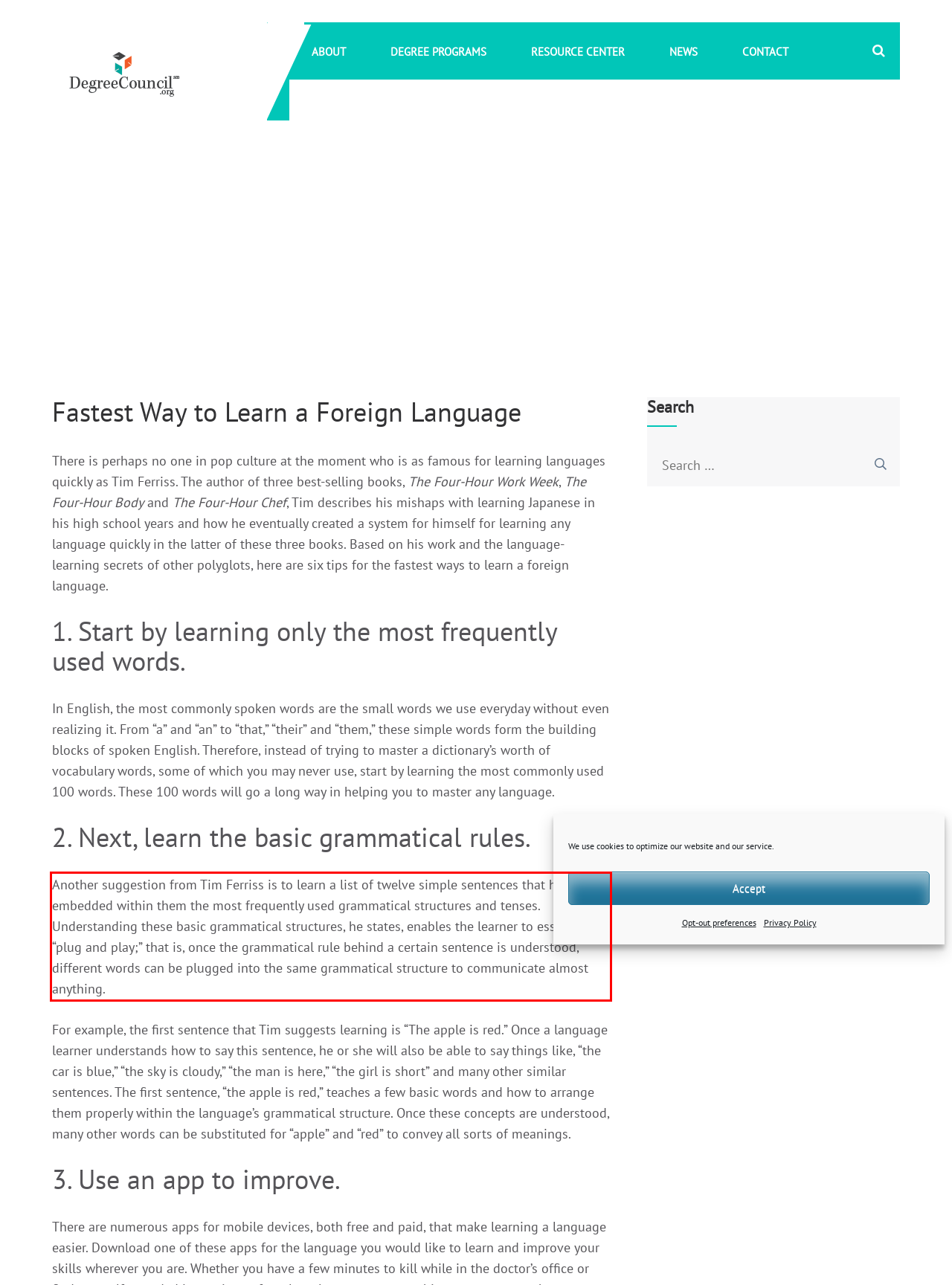Identify and extract the text within the red rectangle in the screenshot of the webpage.

Another suggestion from Tim Ferriss is to learn a list of twelve simple sentences that have embedded within them the most frequently used grammatical structures and tenses. Understanding these basic grammatical structures, he states, enables the learner to essentially “plug and play;” that is, once the grammatical rule behind a certain sentence is understood, different words can be plugged into the same grammatical structure to communicate almost anything.